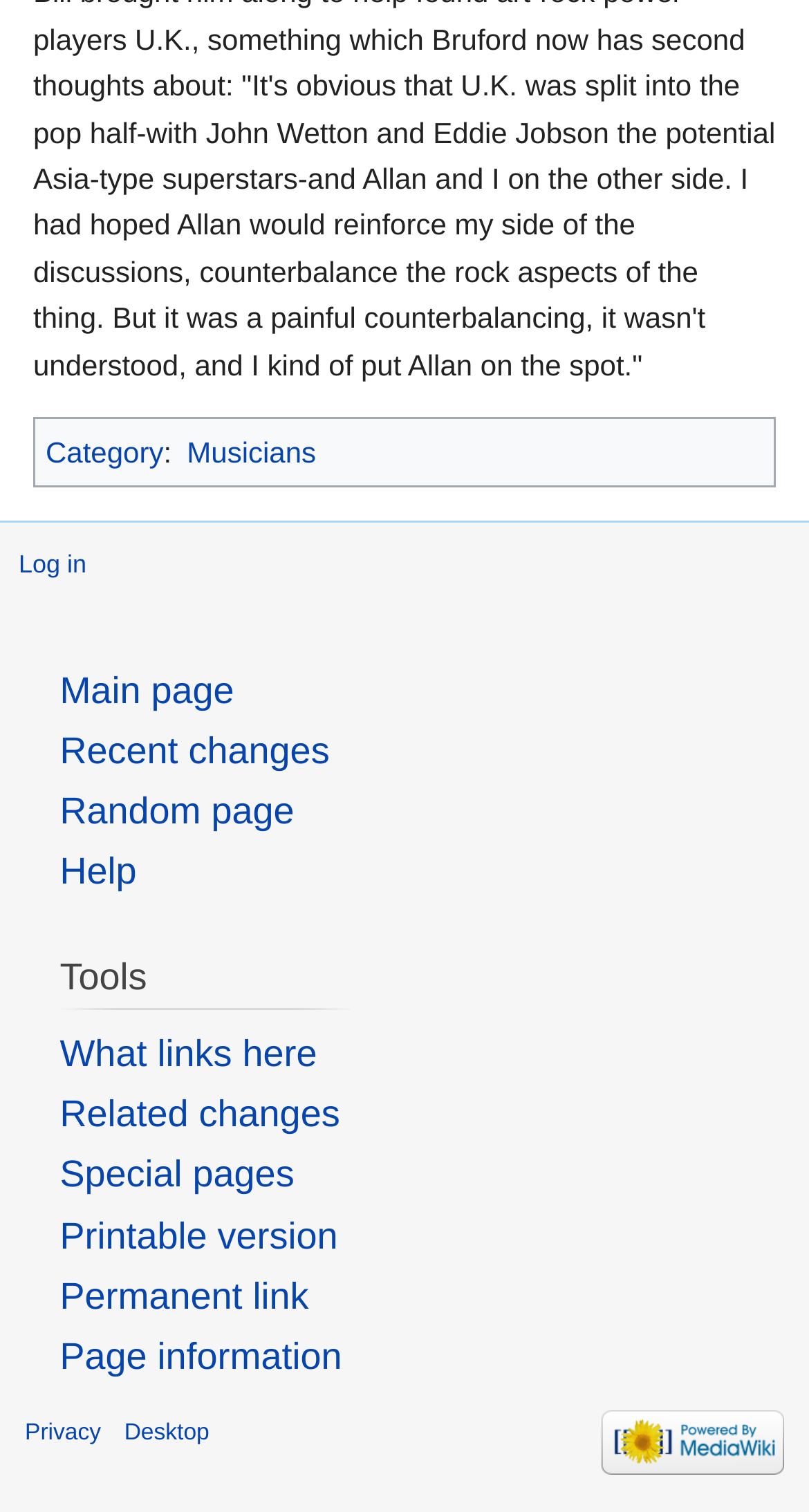What is the text of the link at the top left corner?
Based on the visual content, answer with a single word or a brief phrase.

Category